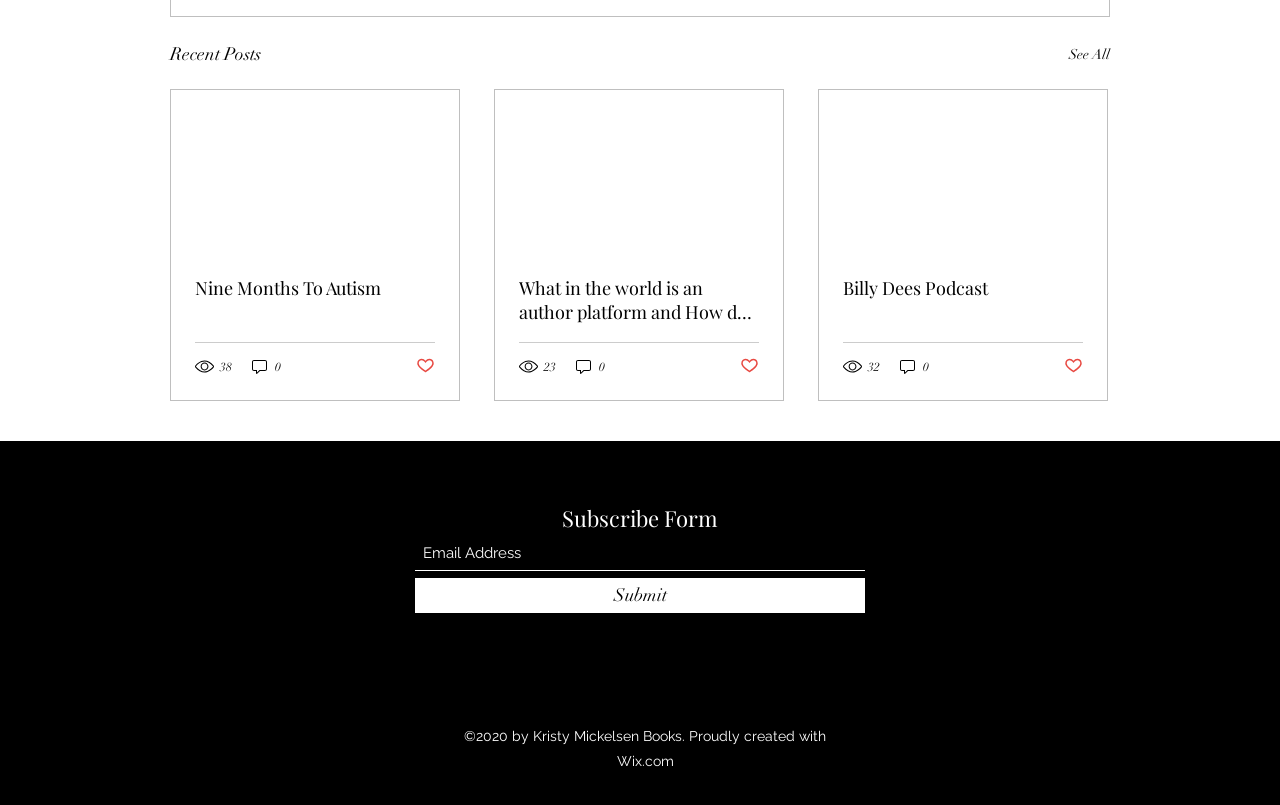What is the title of the first post?
Using the image as a reference, answer the question in detail.

The first post is an article with a link that has the text 'Nine Months To Autism', which is likely the title of the post.